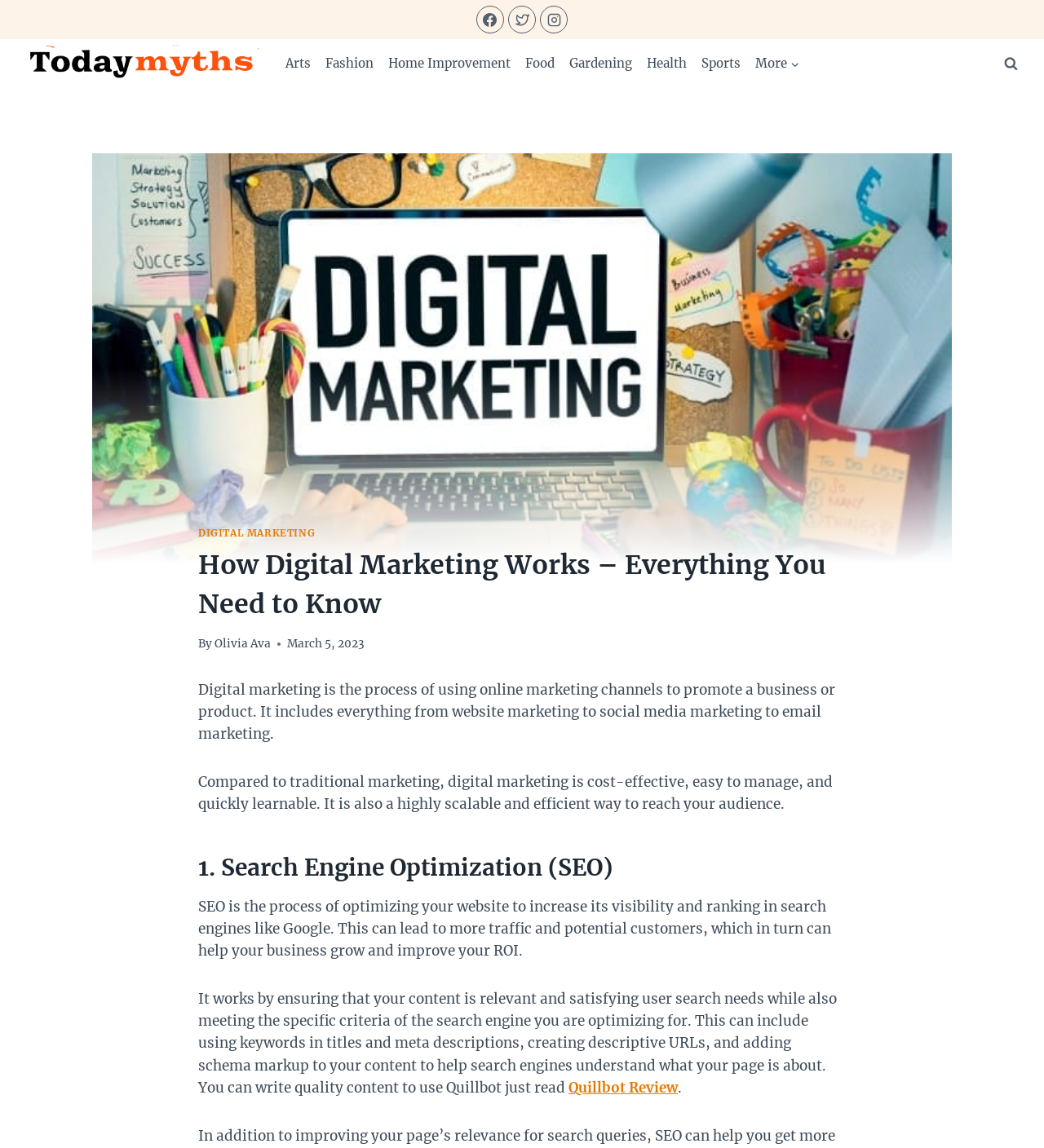Please specify the bounding box coordinates for the clickable region that will help you carry out the instruction: "Explore Digital Marketing".

[0.19, 0.459, 0.302, 0.47]